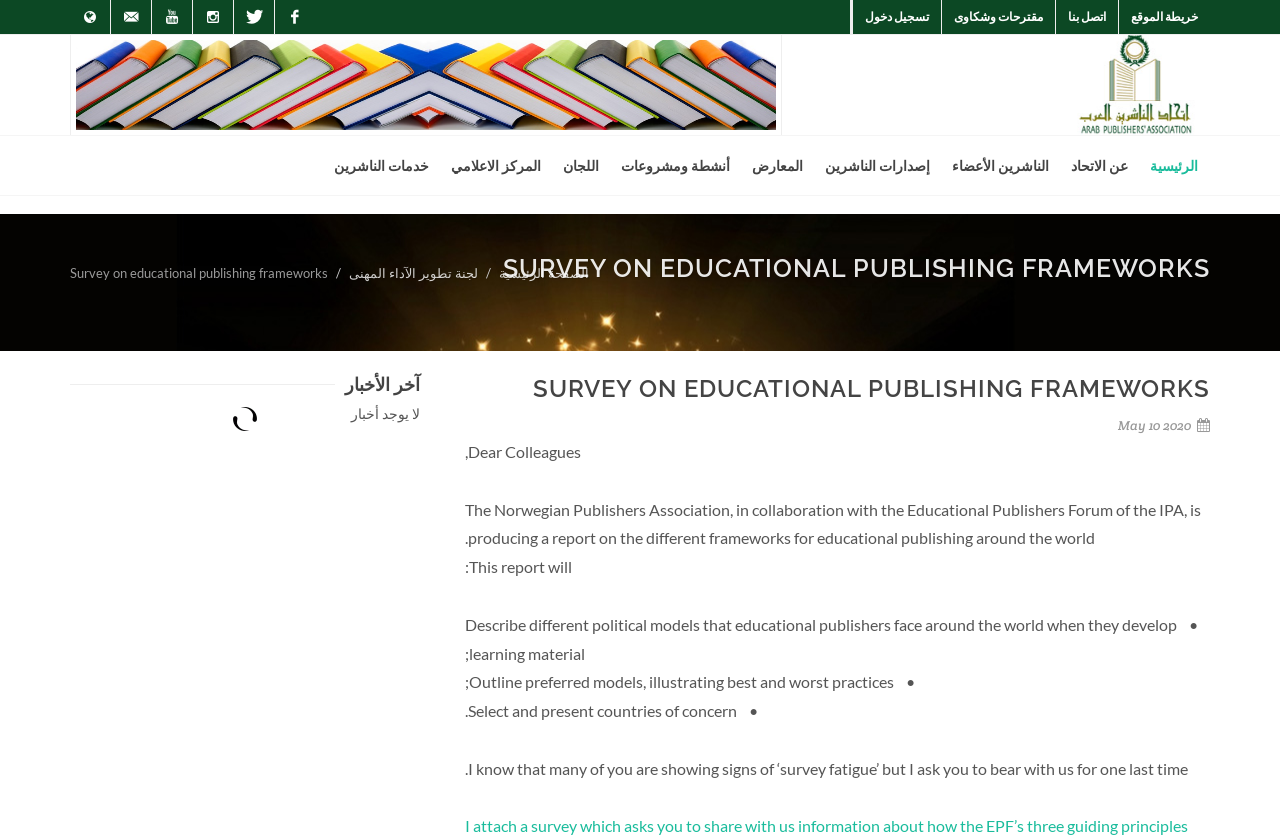Indicate the bounding box coordinates of the element that needs to be clicked to satisfy the following instruction: "View the survey on educational publishing frameworks". The coordinates should be four float numbers between 0 and 1, i.e., [left, top, right, bottom].

[0.055, 0.305, 0.945, 0.335]